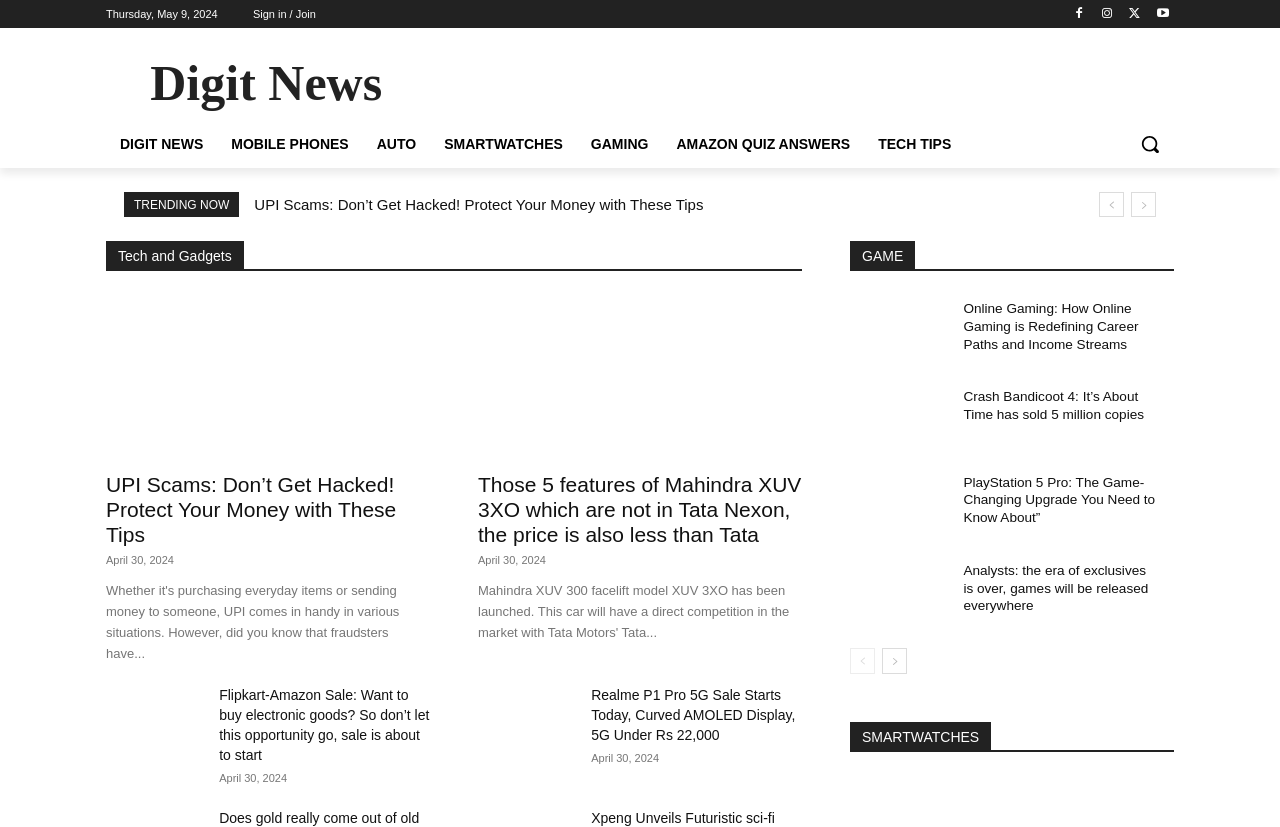Create an elaborate caption for the webpage.

The webpage is titled "Digit News" and appears to be a technology news website. At the top, there is a date displayed as "Thursday, May 9, 2024" and a sign-in/join link. Below that, there are several social media icons and a search button.

The main content of the page is divided into sections, with headings such as "TRENDING NOW", "Tech and Gadgets", and "GAME". Under each heading, there are multiple news articles with titles, summaries, and links to read more. The articles are arranged in a grid-like structure, with multiple columns and rows.

In the "TRENDING NOW" section, there are three articles with titles such as "UPI Scams: Don’t Get Hacked! Protect Your Money with These Tips" and "Mahindra XUV 3XO launched, price starts at just Rs 7.49 lakh". Each article has a brief summary and a link to read more.

In the "Tech and Gadgets" section, there are multiple articles with titles such as "Flipkart-Amazon Sale: Want to buy electronic goods? So don’t let this opportunity go, sale is about to start" and "Realme P1 Pro 5G Sale Starts Today, Curved AMOLED Display, 5G Under Rs 22,000". Again, each article has a brief summary and a link to read more.

In the "GAME" section, there are multiple articles with titles such as "Online Gaming: How Online Gaming is Redefining Career Paths and Income Streams" and "PlayStation 5 Pro: The Game-Changing Upgrade You Need to Know About”. Each article has a brief summary and a link to read more.

At the bottom of the page, there are pagination links to navigate to previous and next pages.